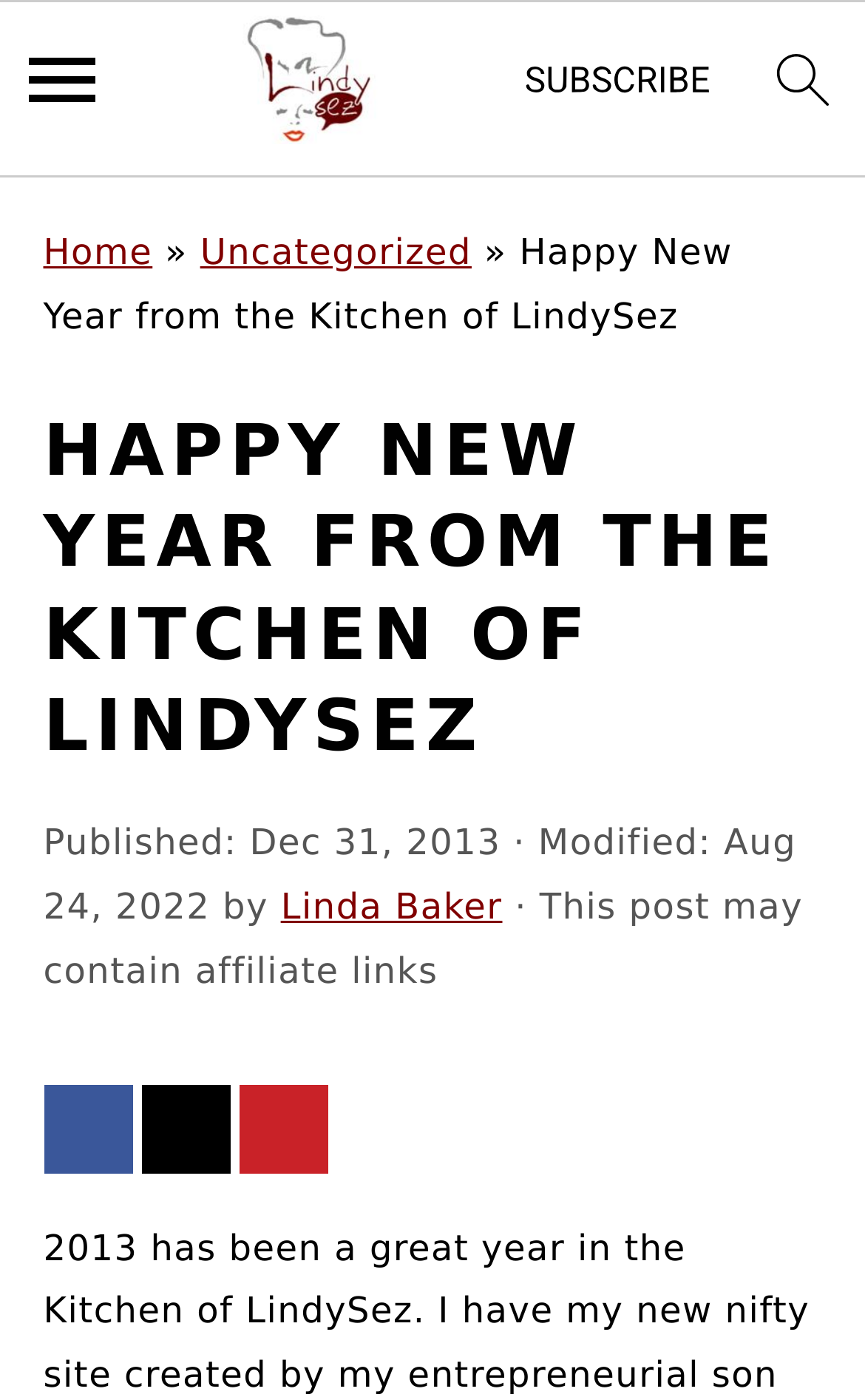Using details from the image, please answer the following question comprehensively:
What is the name of the author of the article?

I found the author's name by looking at the article's metadata, specifically the 'by' section, which mentions 'Linda Baker' as the author.